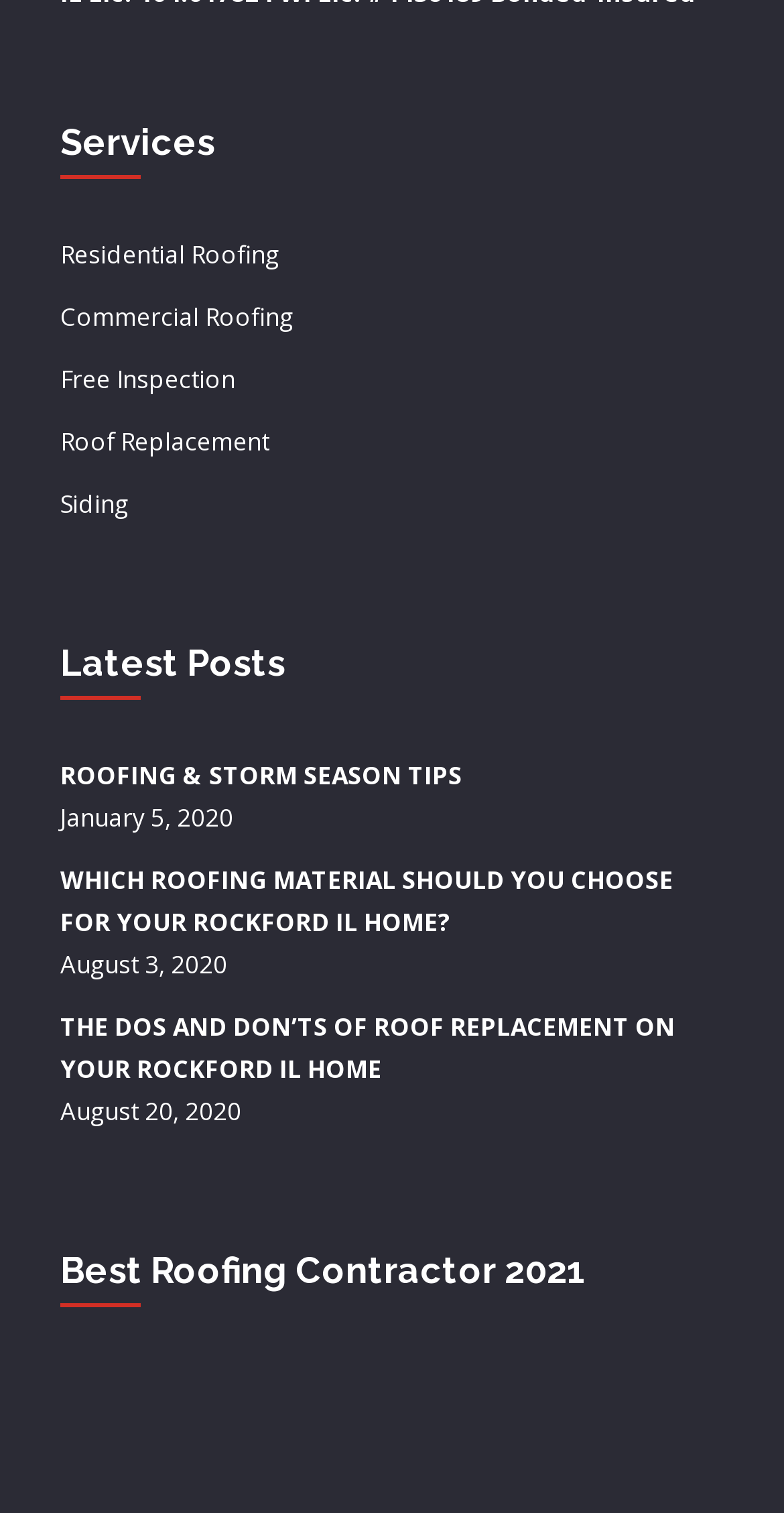Please answer the following query using a single word or phrase: 
What is the website's achievement in 2021?

Best Roofing Contractor